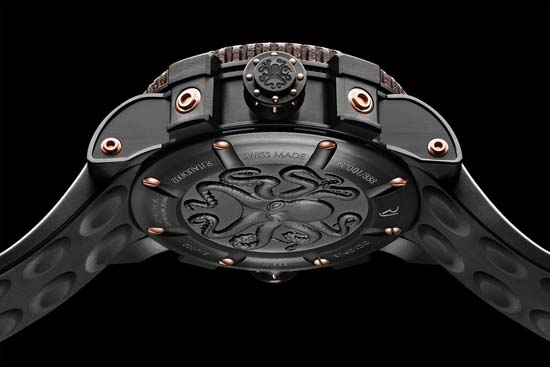Respond to the following question with a brief word or phrase:
What is engraved on the watch's case back?

An octopus